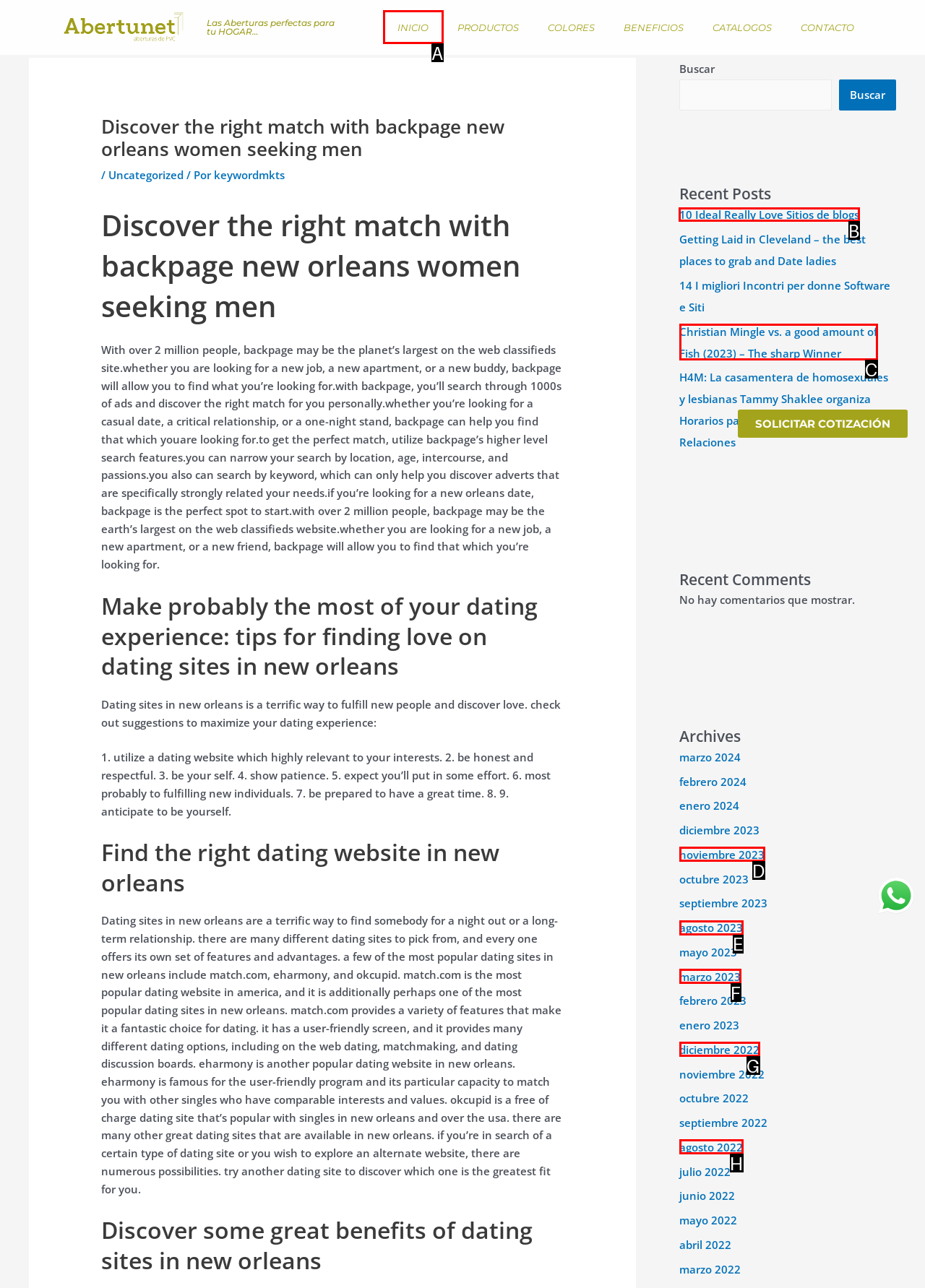Which HTML element should be clicked to perform the following task: Click on the '10 Ideal Really Love Sitios de blogs' link
Reply with the letter of the appropriate option.

B